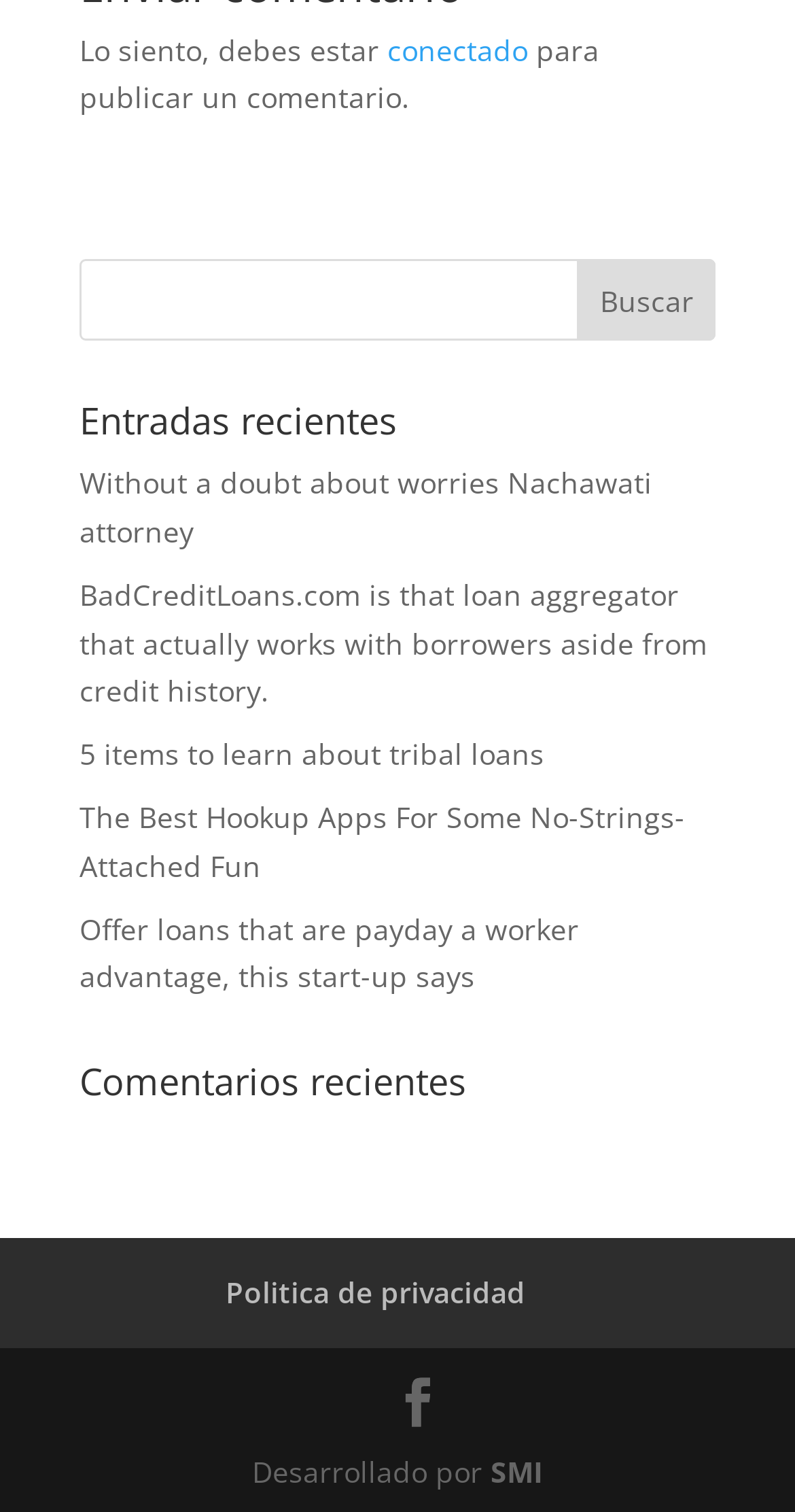How many recent entries are listed?
Please provide a comprehensive answer based on the visual information in the image.

The webpage has a section labeled 'Entradas recientes' which lists 5 links to recent entries.